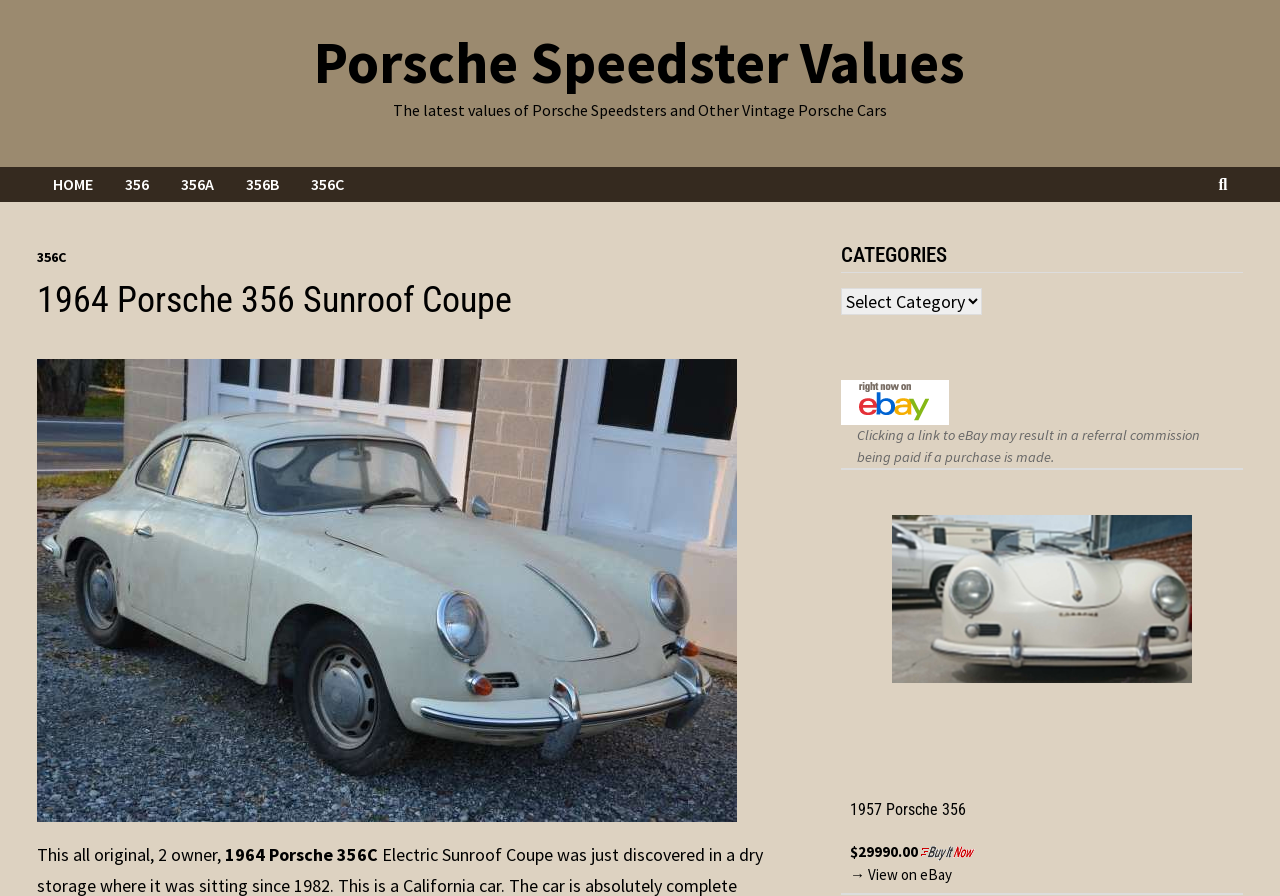Please determine and provide the text content of the webpage's heading.

1964 Porsche 356 Sunroof Coupe